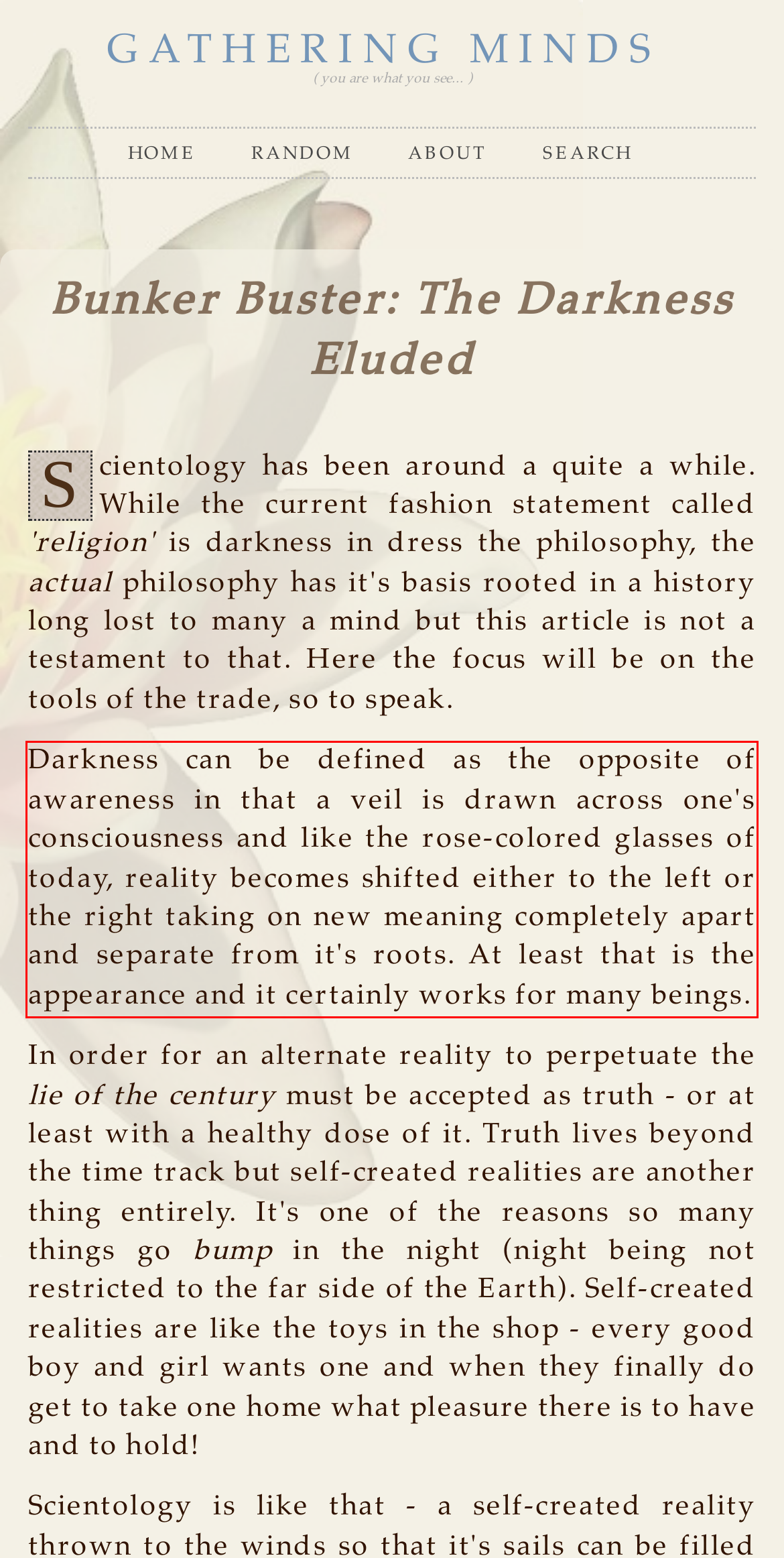Within the provided webpage screenshot, find the red rectangle bounding box and perform OCR to obtain the text content.

Darkness can be defined as the opposite of awareness in that a veil is drawn across one's consciousness and like the rose-colored glasses of today, reality becomes shifted either to the left or the right taking on new meaning completely apart and separate from it's roots. At least that is the appearance and it certainly works for many beings.